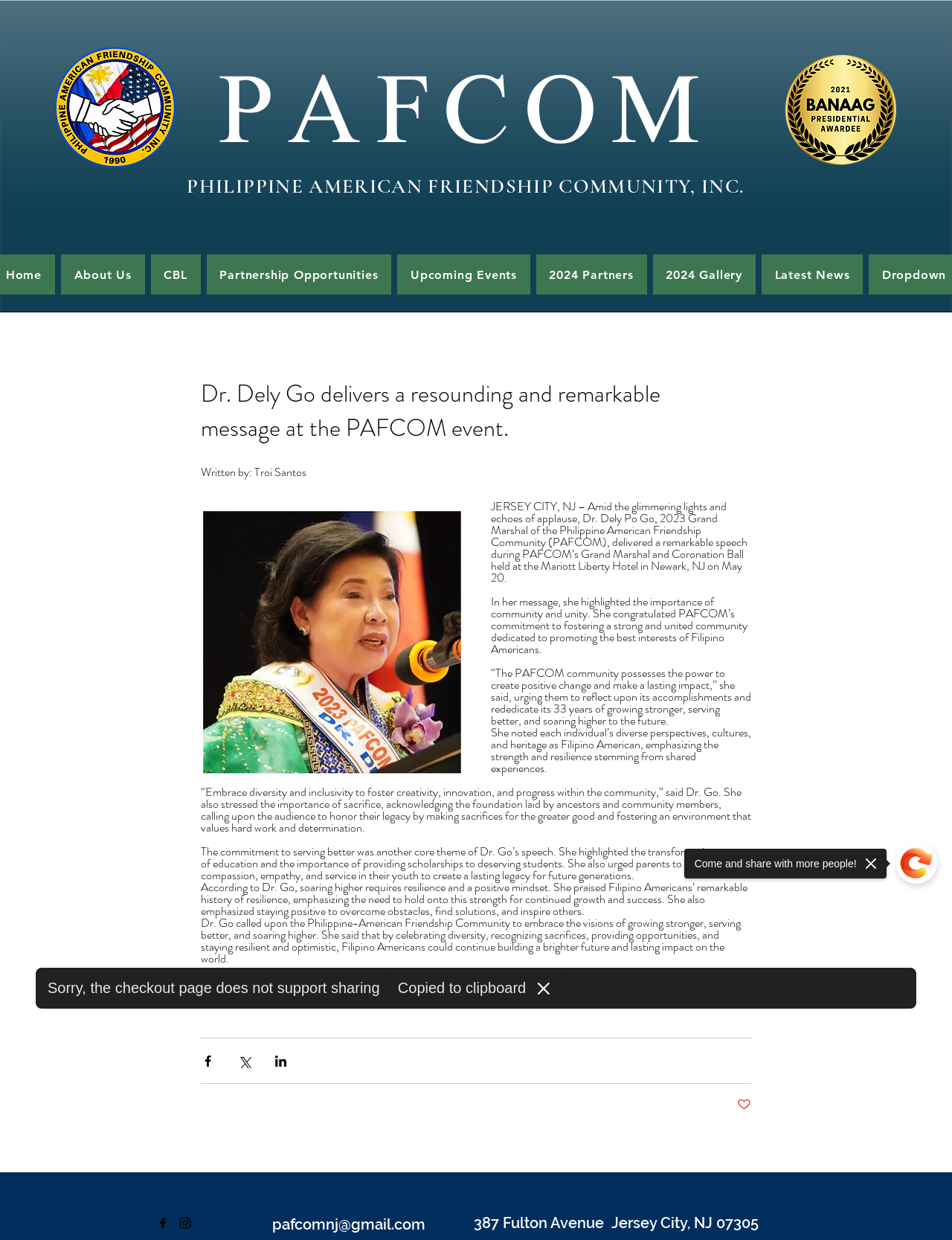Please locate the bounding box coordinates of the element that should be clicked to complete the given instruction: "Click the '2024 Partners' link".

[0.563, 0.205, 0.679, 0.238]